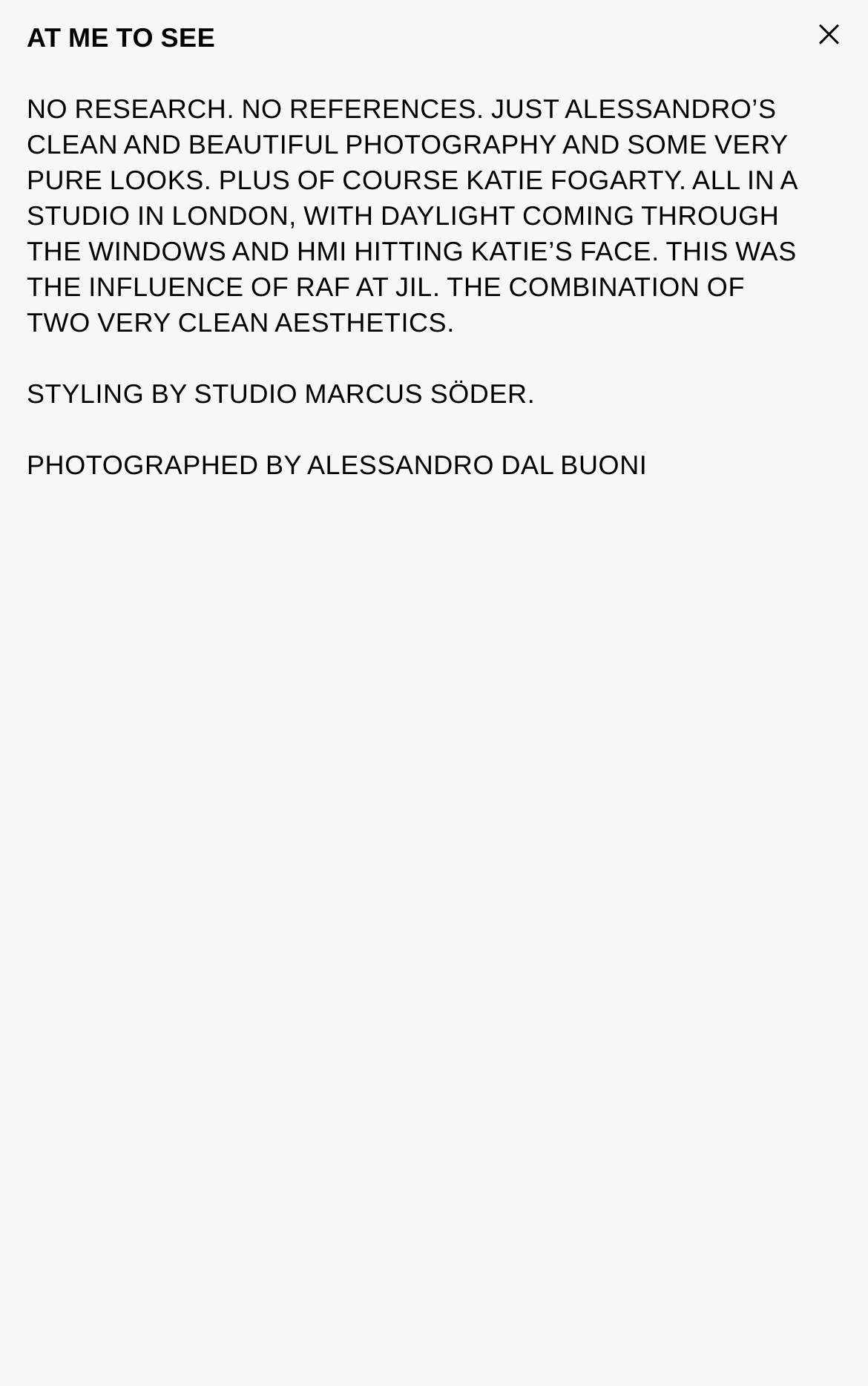Please specify the bounding box coordinates in the format (top-left x, top-left y, bottom-right x, bottom-right y), with values ranging from 0 to 1. Identify the bounding box for the UI component described as follows: Studio Marcus Söder

[0.913, 0.0, 1.0, 0.055]